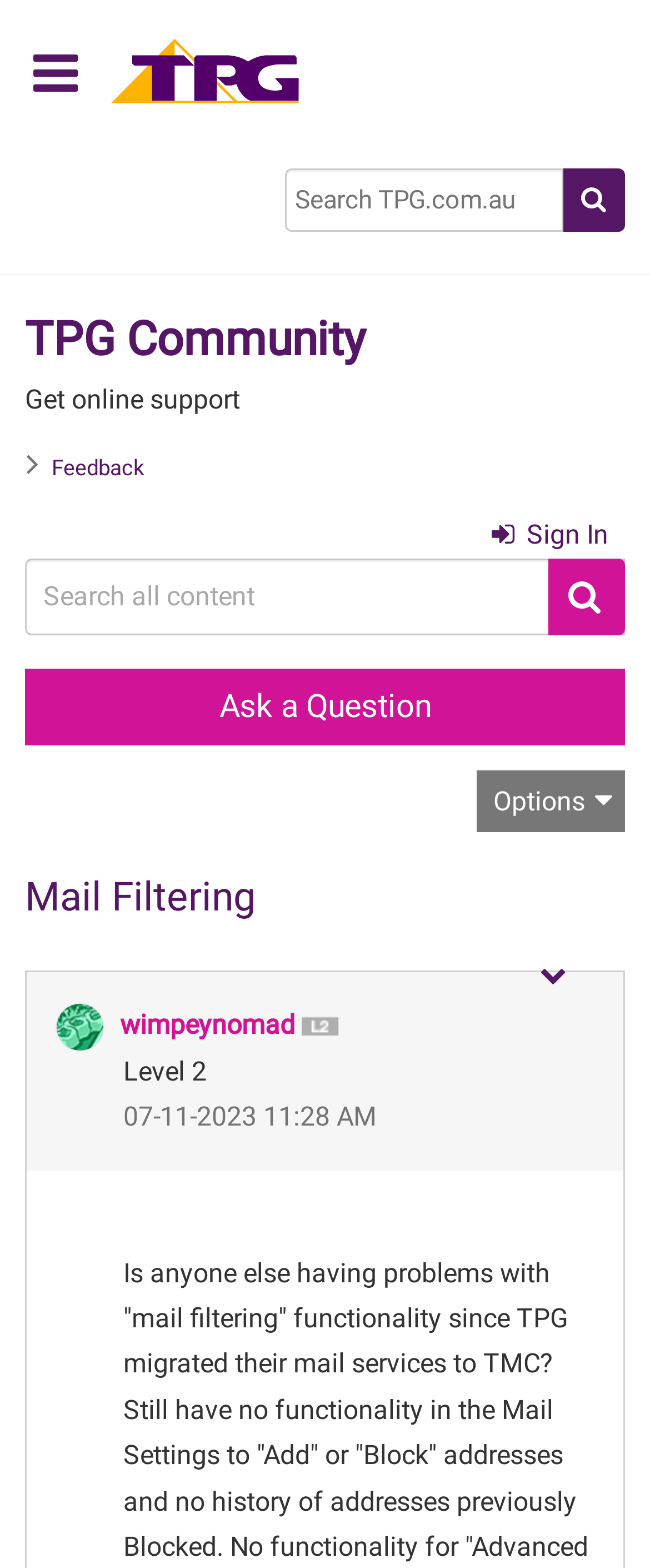Determine the coordinates of the bounding box for the clickable area needed to execute this instruction: "Show Mail Filtering post option menu".

[0.805, 0.608, 0.887, 0.643]